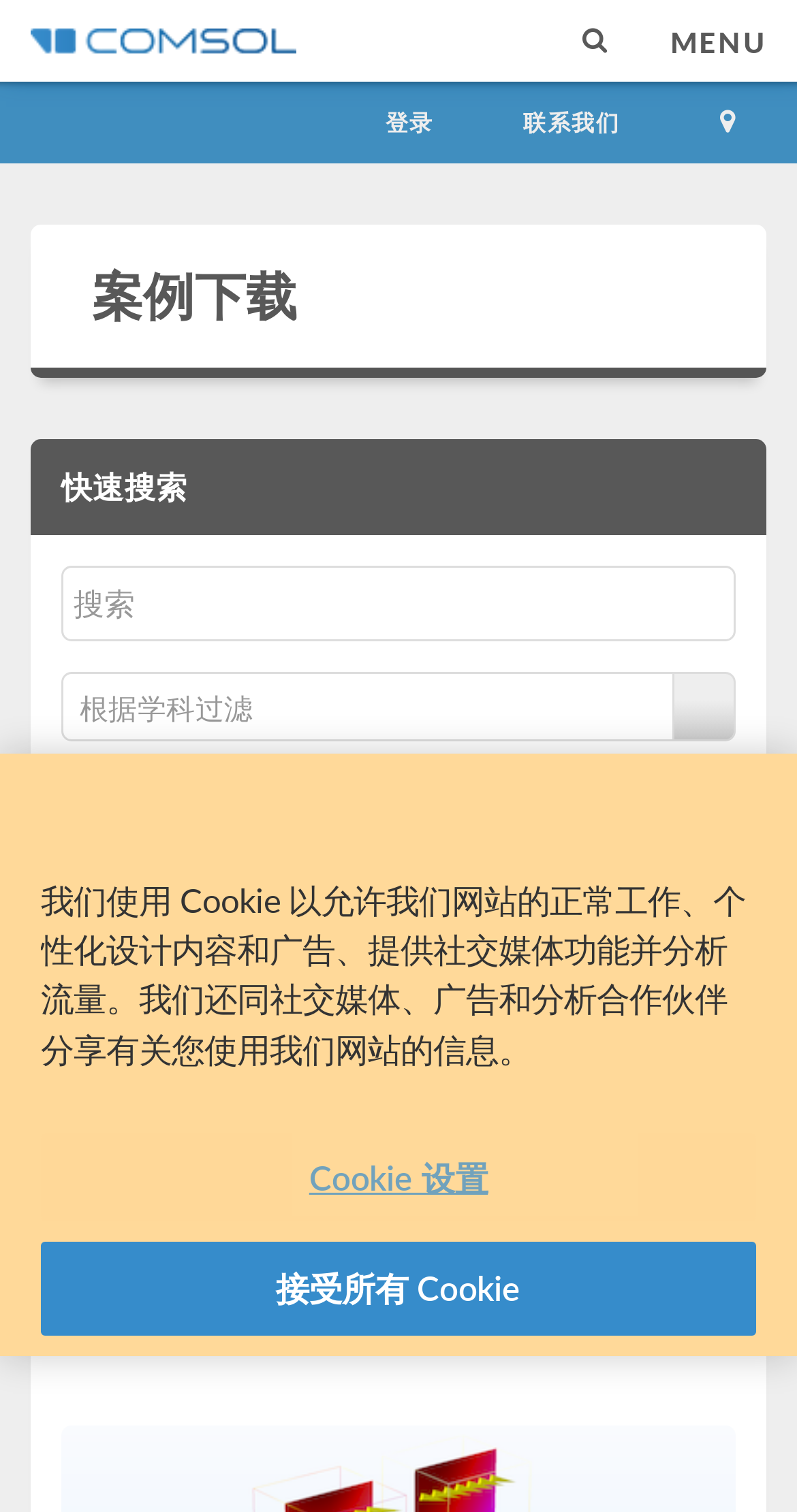Using the provided element description "查找", determine the bounding box coordinates of the UI element.

[0.192, 0.597, 0.808, 0.653]